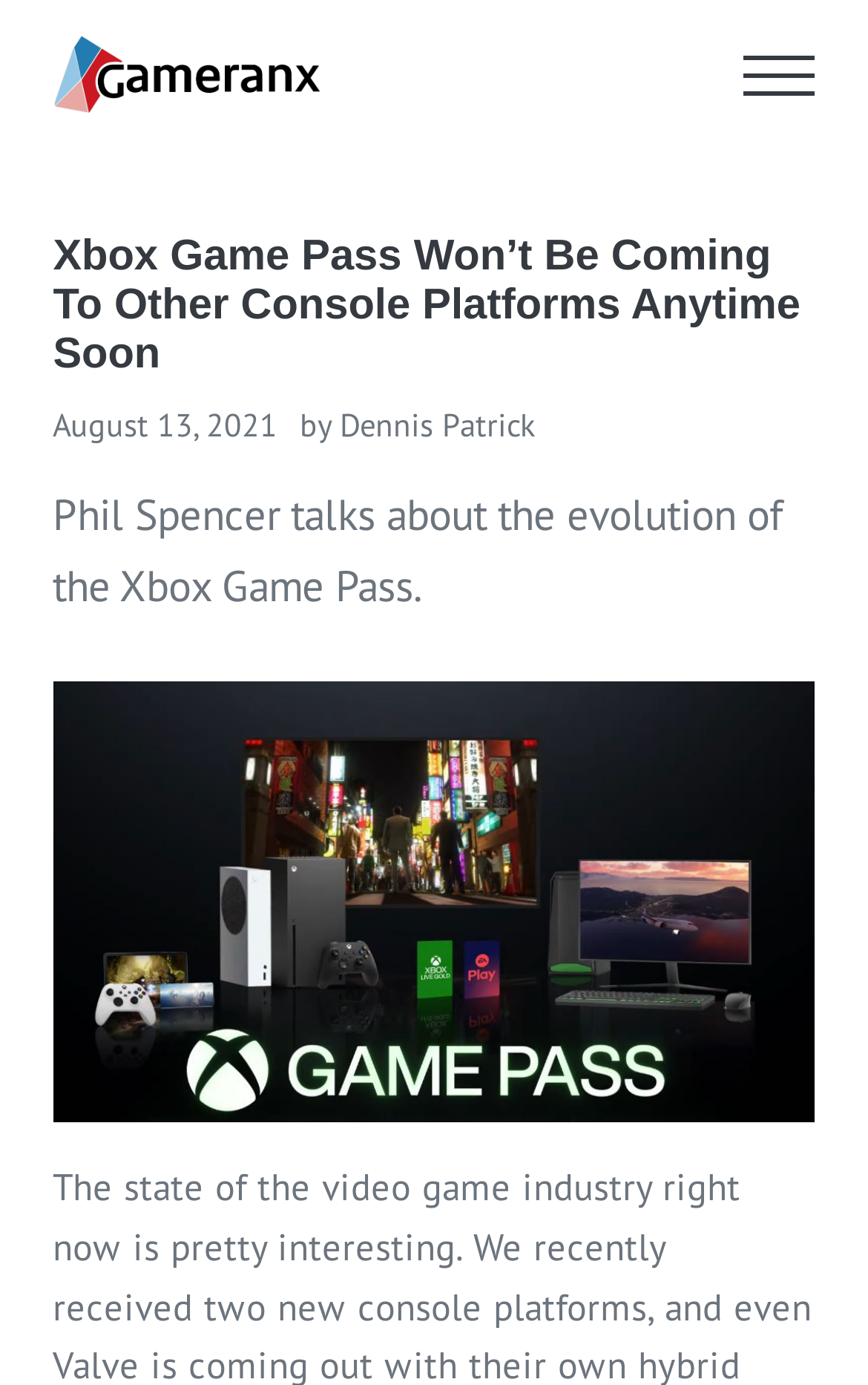Refer to the image and answer the question with as much detail as possible: What is below the article's heading?

I inferred the answer by looking at the elements below the heading, which include a time element and an author link, suggesting that the time and author information are displayed below the heading.